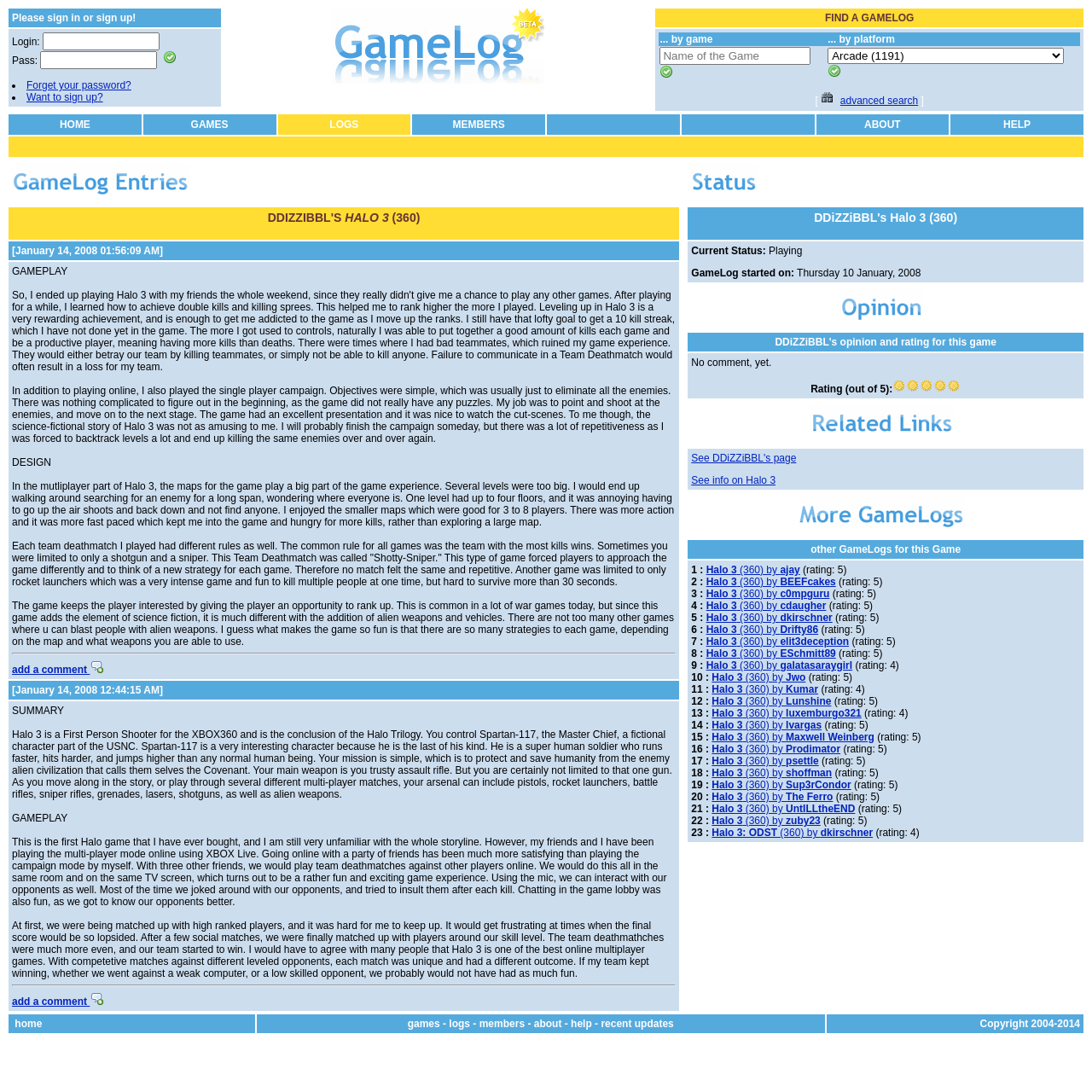Please identify the bounding box coordinates of where to click in order to follow the instruction: "find a game by platform".

[0.758, 0.044, 0.974, 0.059]